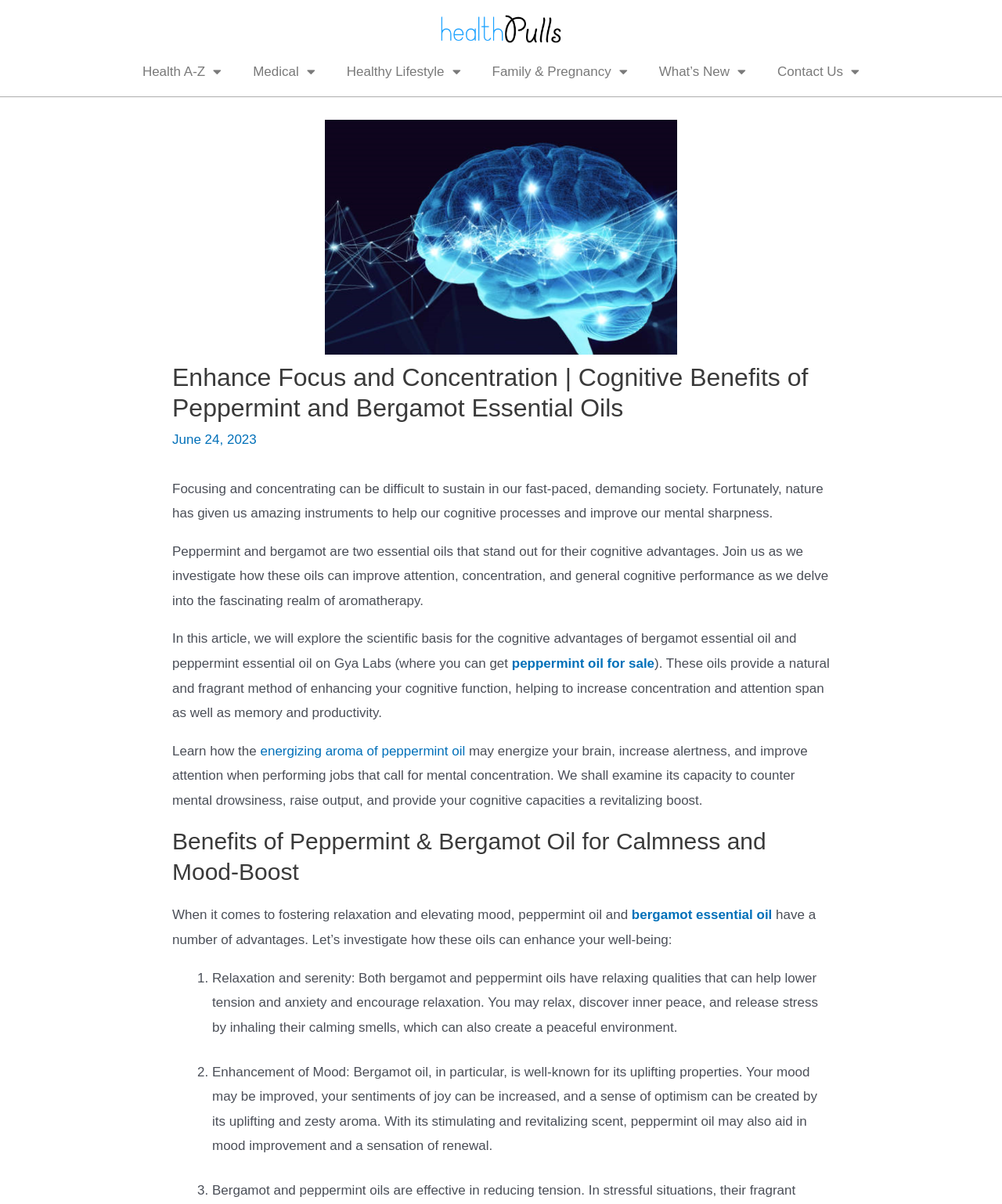Based on the visual content of the image, answer the question thoroughly: What are the two essential oils mentioned in the article?

The two essential oils mentioned in the article are Peppermint and Bergamot, which can be found in the static text elements that describe the cognitive benefits of these oils.